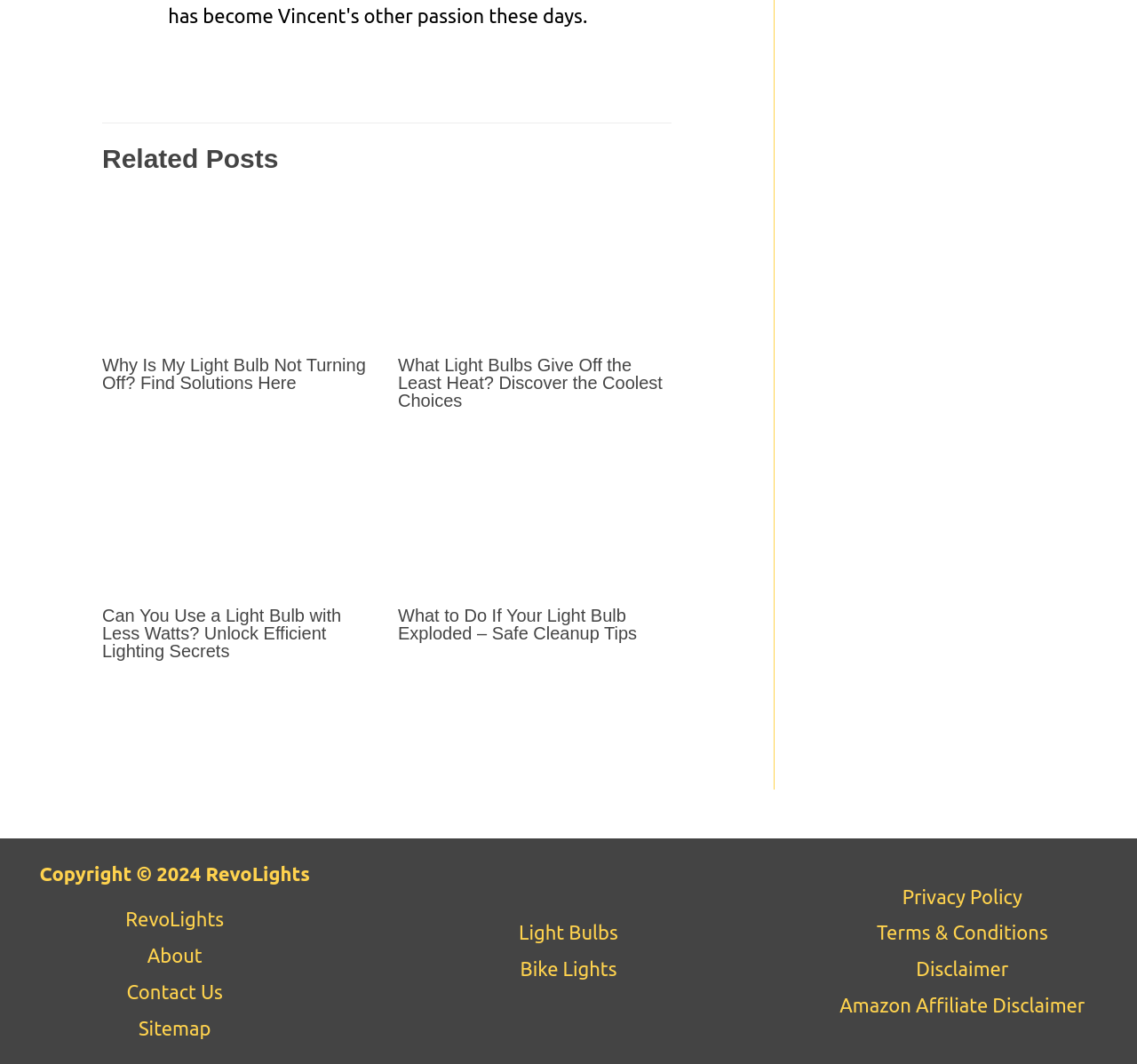Provide the bounding box coordinates of the UI element that matches the description: "About".

[0.129, 0.881, 0.178, 0.915]